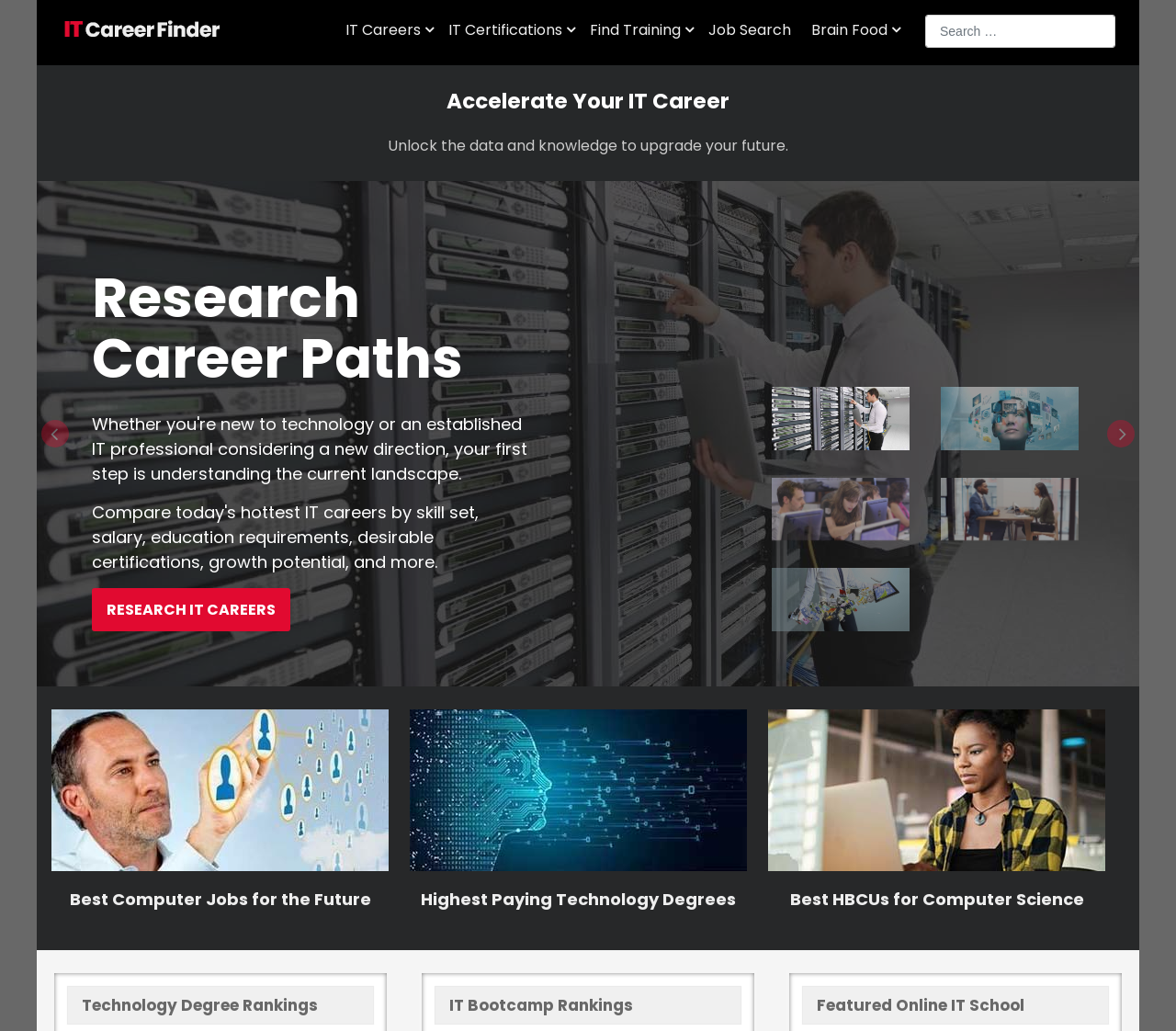Determine the bounding box coordinates for the clickable element to execute this instruction: "Find technical training". Provide the coordinates as four float numbers between 0 and 1, i.e., [left, top, right, bottom].

[0.494, 0.001, 0.593, 0.054]